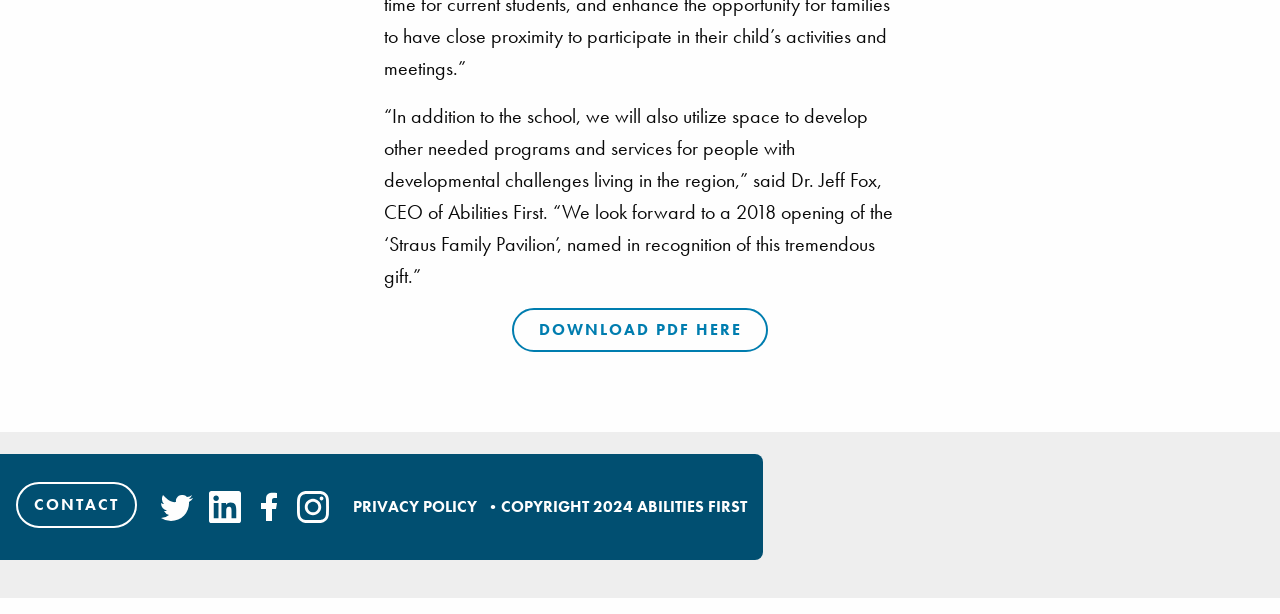Show the bounding box coordinates for the HTML element described as: "alt="ADA Compliant"".

[0.803, 0.774, 0.865, 0.878]